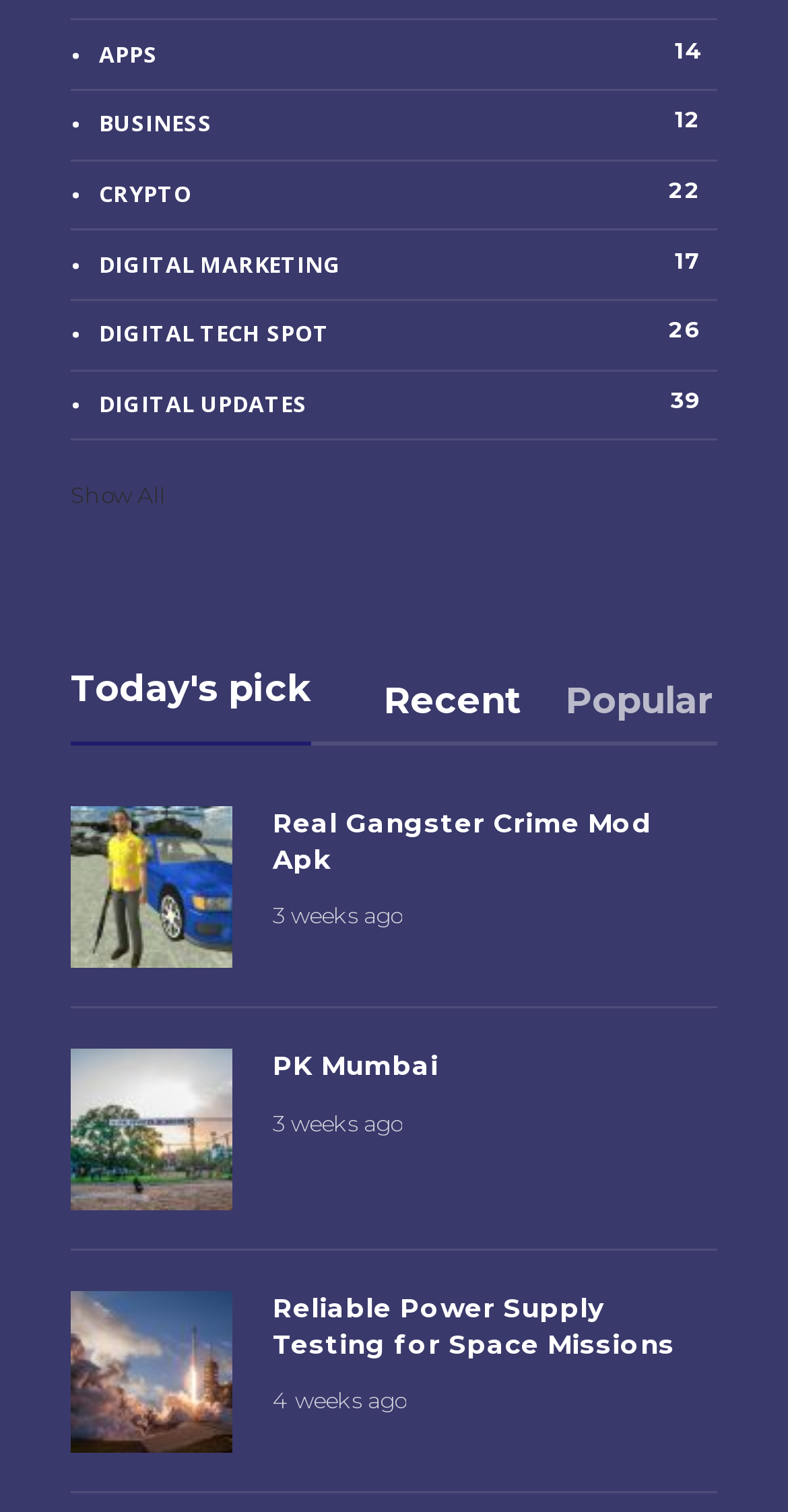Find the bounding box coordinates of the element to click in order to complete the given instruction: "Click on APPS."

[0.09, 0.024, 0.91, 0.049]